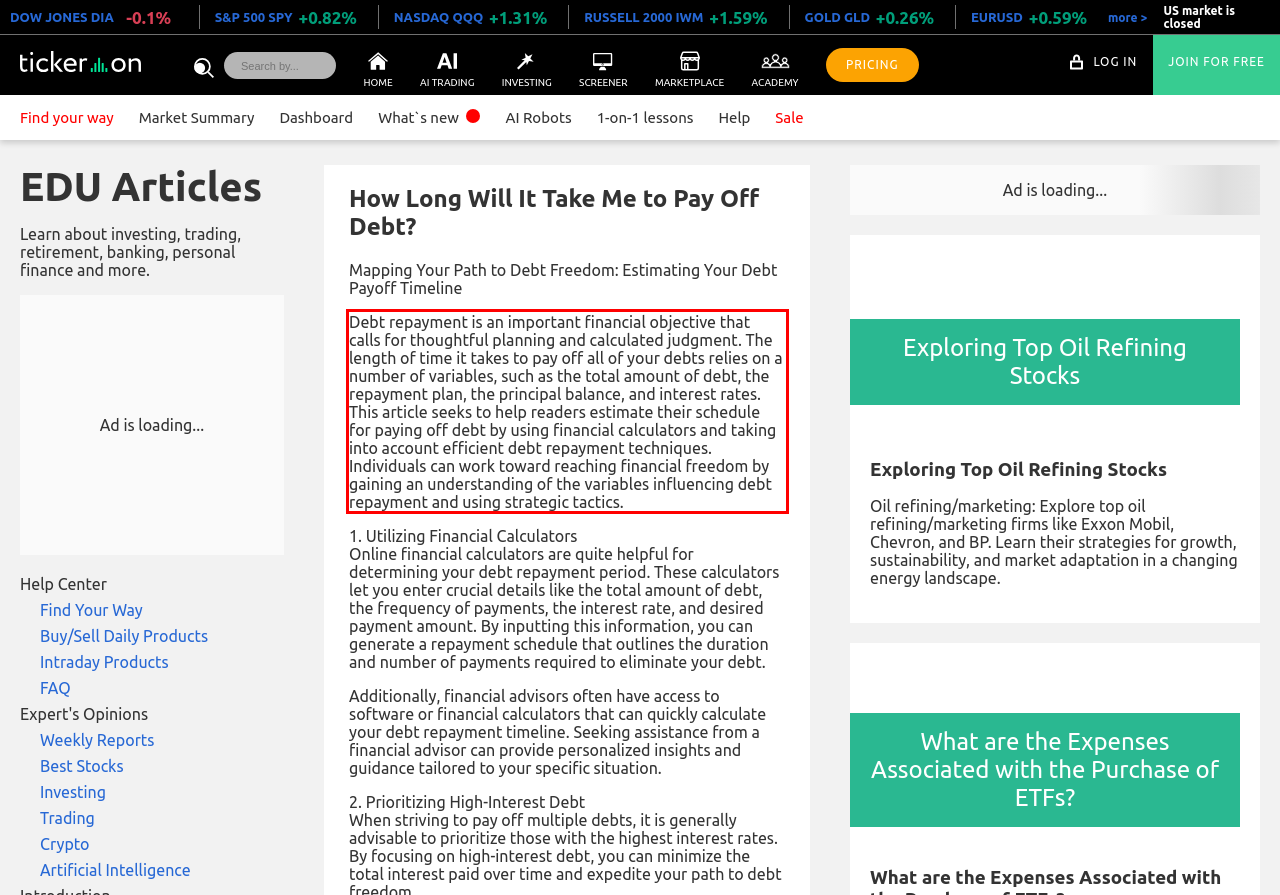Observe the screenshot of the webpage that includes a red rectangle bounding box. Conduct OCR on the content inside this red bounding box and generate the text.

Debt repayment is an important financial objective that calls for thoughtful planning and calculated judgment. The length of time it takes to pay off all of your debts relies on a number of variables, such as the total amount of debt, the repayment plan, the principal balance, and interest rates. This article seeks to help readers estimate their schedule for paying off debt by using financial calculators and taking into account efficient debt repayment techniques. Individuals can work toward reaching financial freedom by gaining an understanding of the variables influencing debt repayment and using strategic tactics.